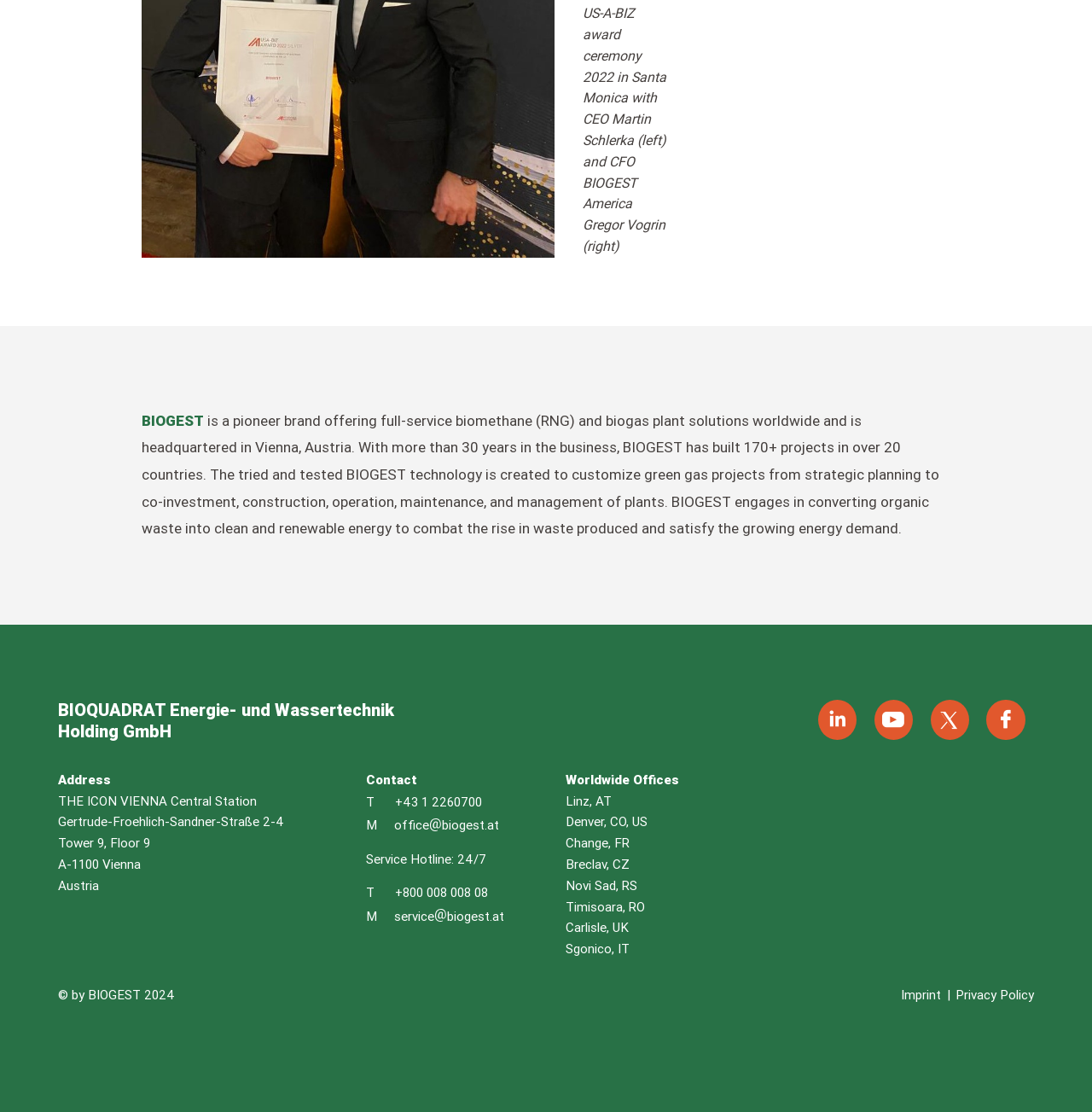Please specify the bounding box coordinates of the clickable region to carry out the following instruction: "View BIOGEST's LinkedIn profile". The coordinates should be four float numbers between 0 and 1, in the format [left, top, right, bottom].

[0.749, 0.629, 0.785, 0.666]